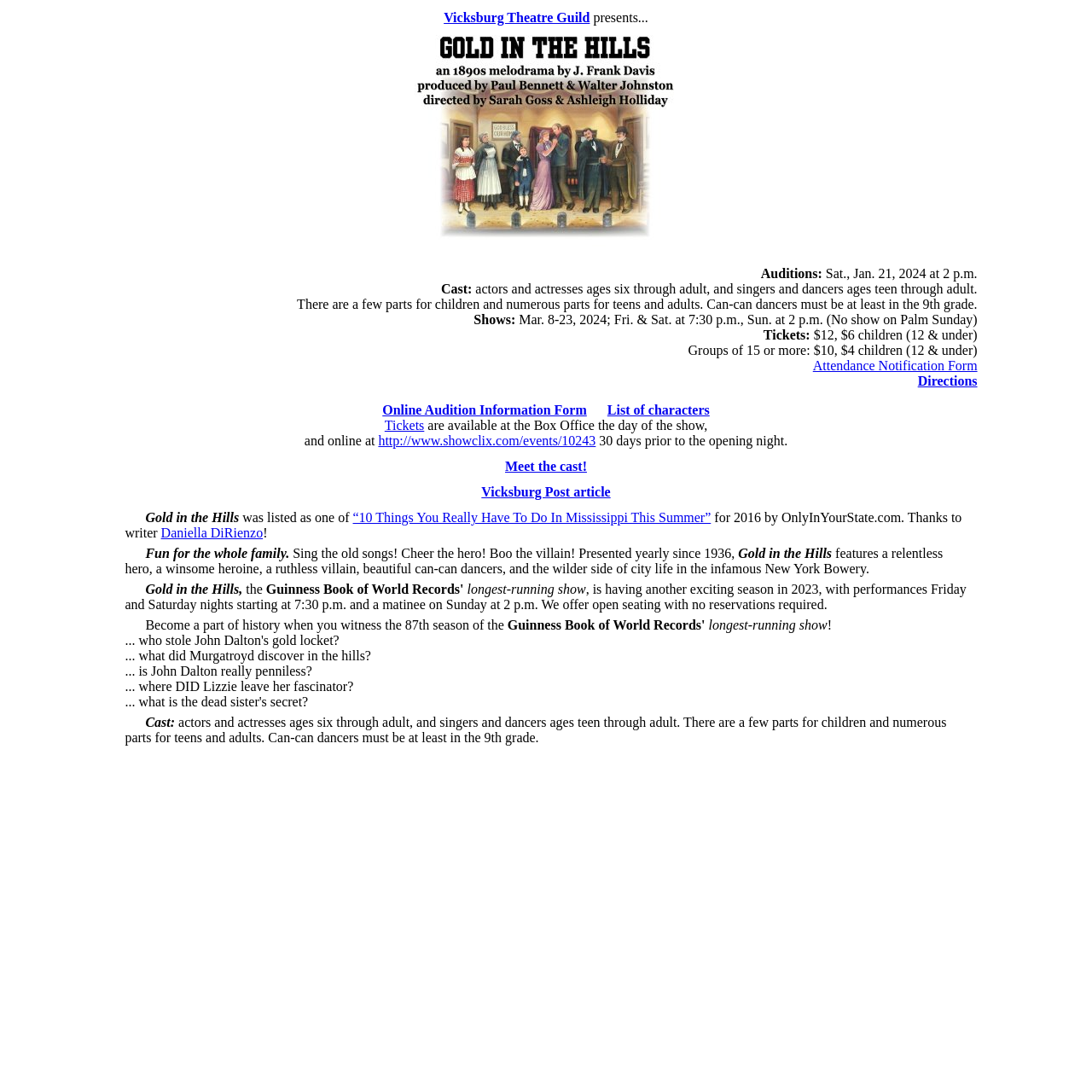Give a complete and precise description of the webpage's appearance.

The webpage is about the "Gold in the Hills 2024" event, presented by the Vicksburg Theatre Guild. At the top, there is a link to the guild's website and a brief description "presents..." followed by an image. Below the image, there is a table layout that occupies most of the page, containing detailed information about the event.

The table has several sections, including audition information, show dates and times, ticket prices, and online resources. The audition section mentions the dates and requirements for actors and actresses of different ages. The show dates and times section lists the performances from March 8 to 23, 2024, with specific times for Friday, Saturday, and Sunday shows. The ticket prices section provides information on ticket costs, including discounts for children and groups.

There are several links throughout the table, including ones for attendance notification, directions, online audition information, and ticket purchases. Additionally, there are links to a Vicksburg Post article and a list of characters.

The webpage also highlights the event's history, mentioning that it has been presented yearly since 1936 and is the Guinness Book of World Records' longest-running show. It encourages visitors to "become a part of history" by attending the 87th season.

At the bottom of the page, there are several questions posed, such as "who stole John Dalton's gold locket?" and "what is the dead sister's secret?", which seem to be teasers for the event's storyline. Overall, the webpage provides a wealth of information about the "Gold in the Hills 2024" event, including its history, audition requirements, show dates, and ticket prices.